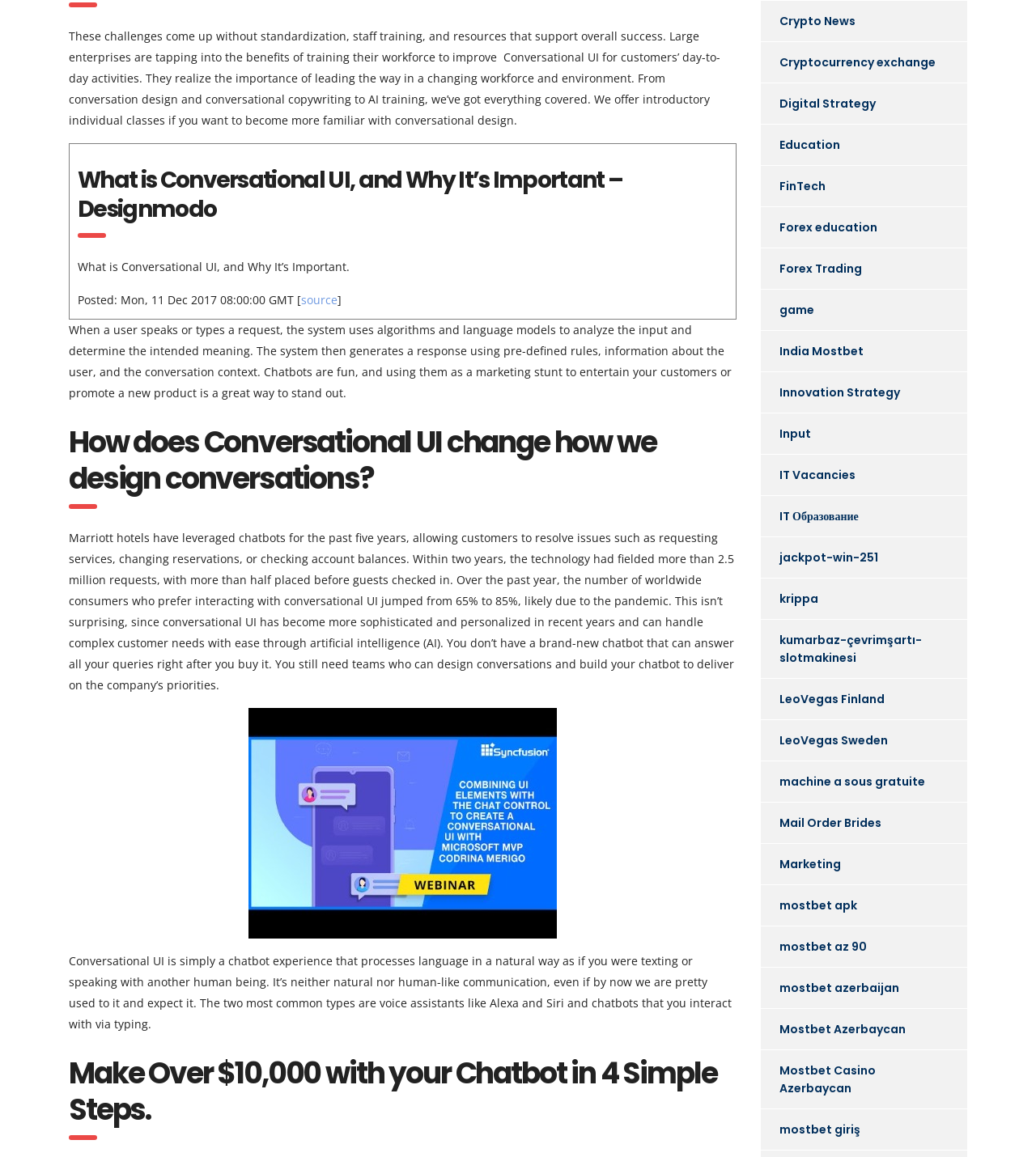Bounding box coordinates are specified in the format (top-left x, top-left y, bottom-right x, bottom-right y). All values are floating point numbers bounded between 0 and 1. Please provide the bounding box coordinate of the region this sentence describes: Crypto News

[0.734, 0.001, 0.826, 0.036]